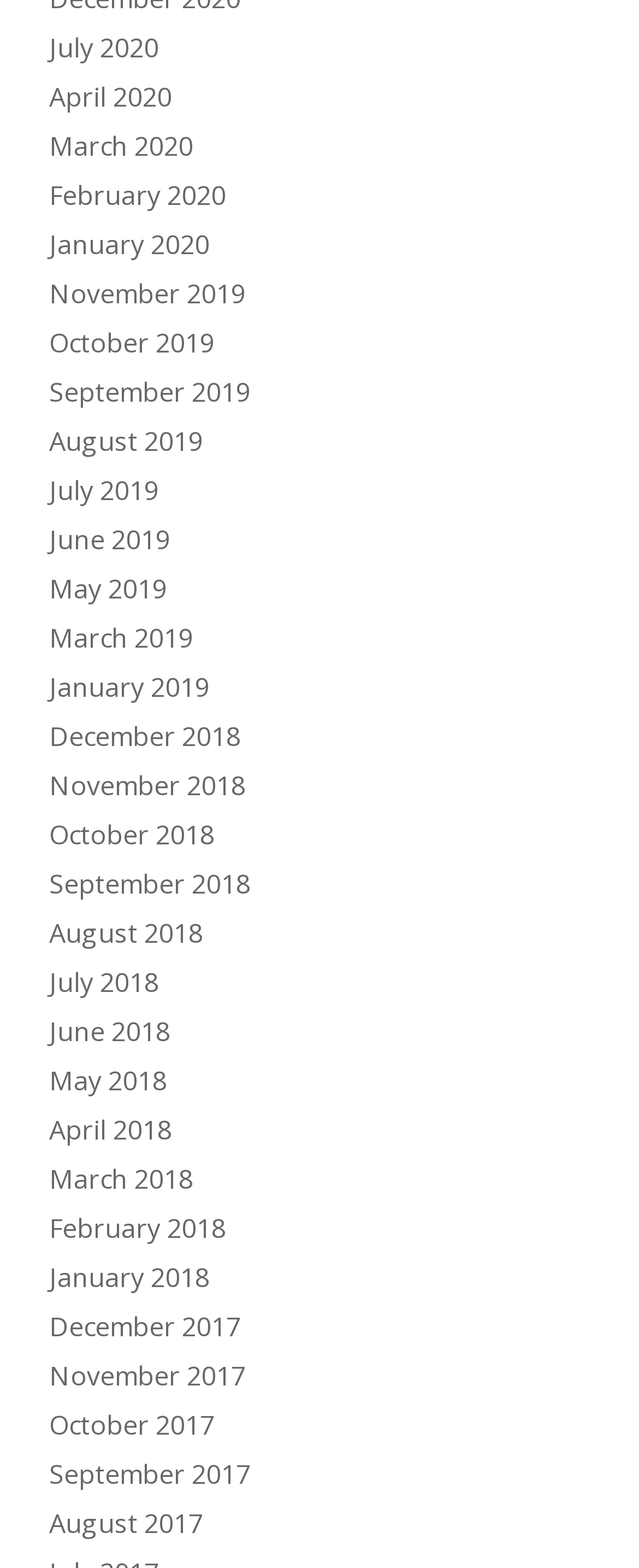Please answer the following query using a single word or phrase: 
Are the months listed in chronological order?

Yes